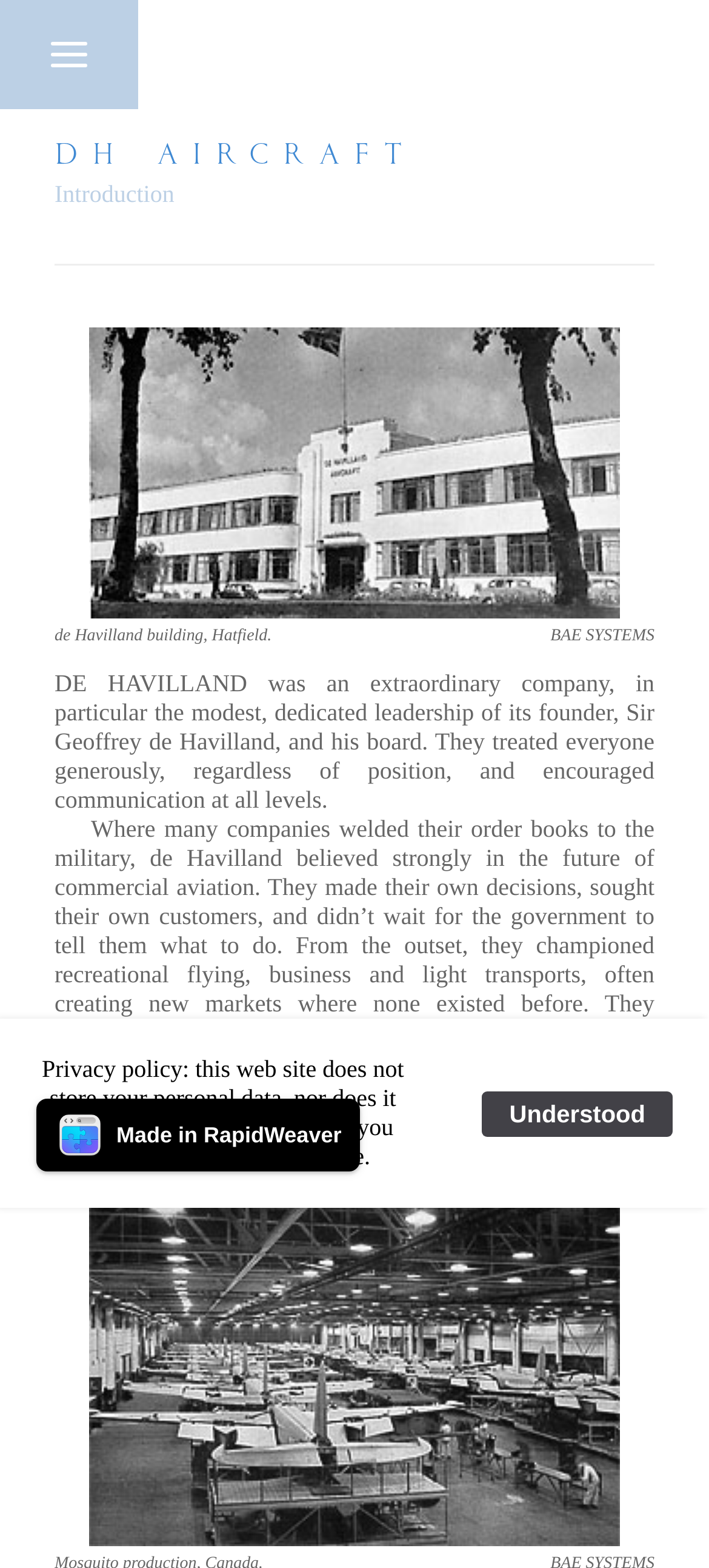Use the information in the screenshot to answer the question comprehensively: What is the name of the company being described?

The company being described is de Havilland, as mentioned in the StaticText element with the text 'de Havilland building, Hatfield.' and also in the StaticText element with the text 'DE HAVILLAND was an extraordinary company...'.